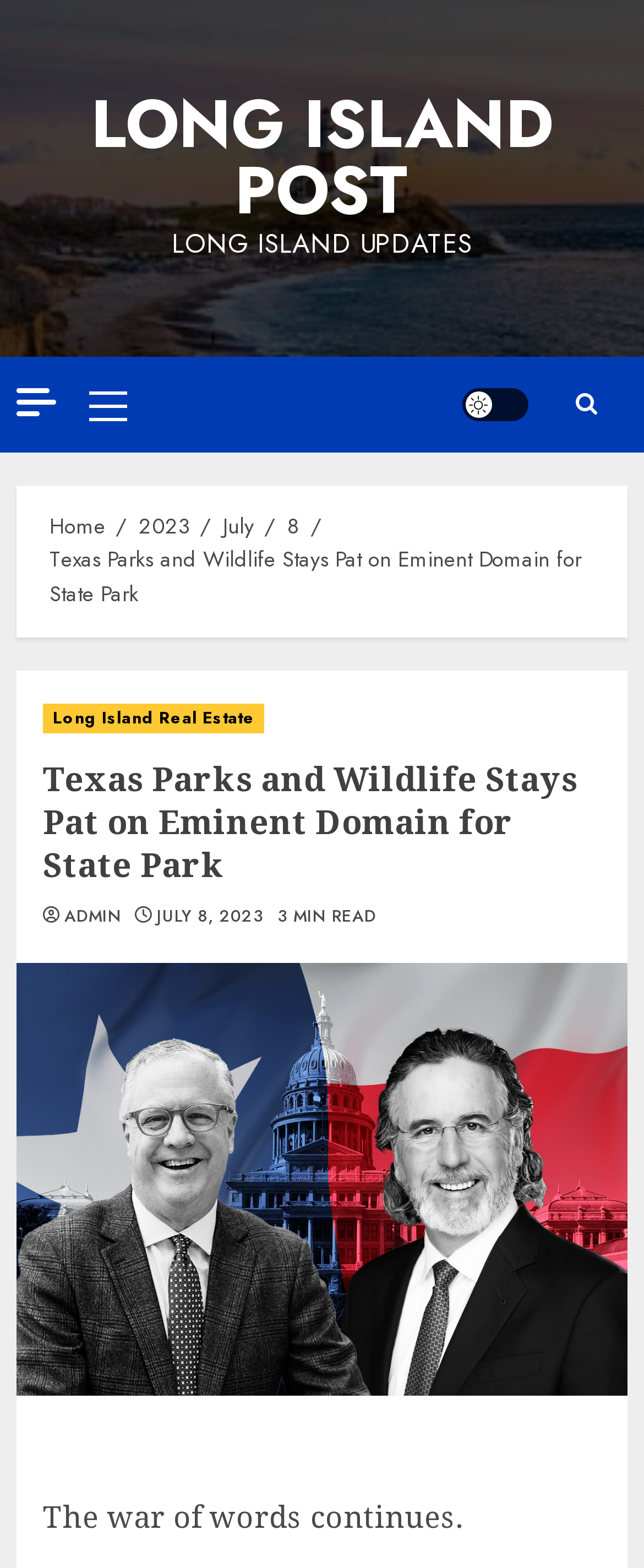Identify the bounding box of the UI element described as follows: "Primary Menu". Provide the coordinates as four float numbers in the range of 0 to 1 [left, top, right, bottom].

[0.138, 0.248, 0.197, 0.267]